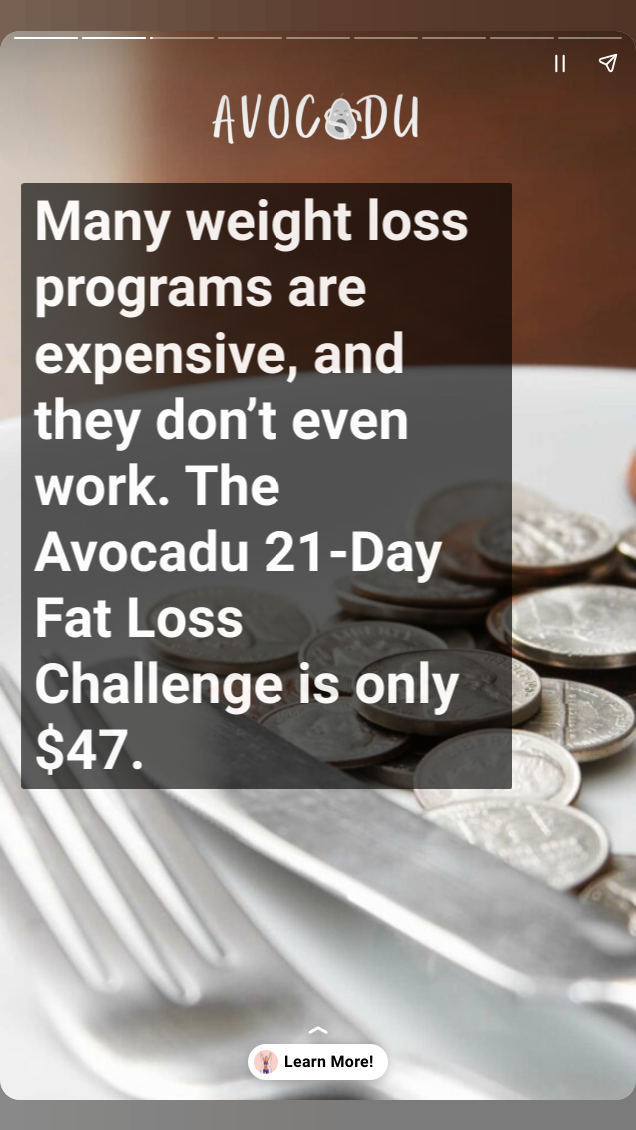What is the call-to-action in the image?
Utilize the image to construct a detailed and well-explained answer.

The phrase 'Learn More!' is used as a call-to-action in the image, prompting viewers to explore further details about the Avocadu 21-Day Fat Loss Challenge.